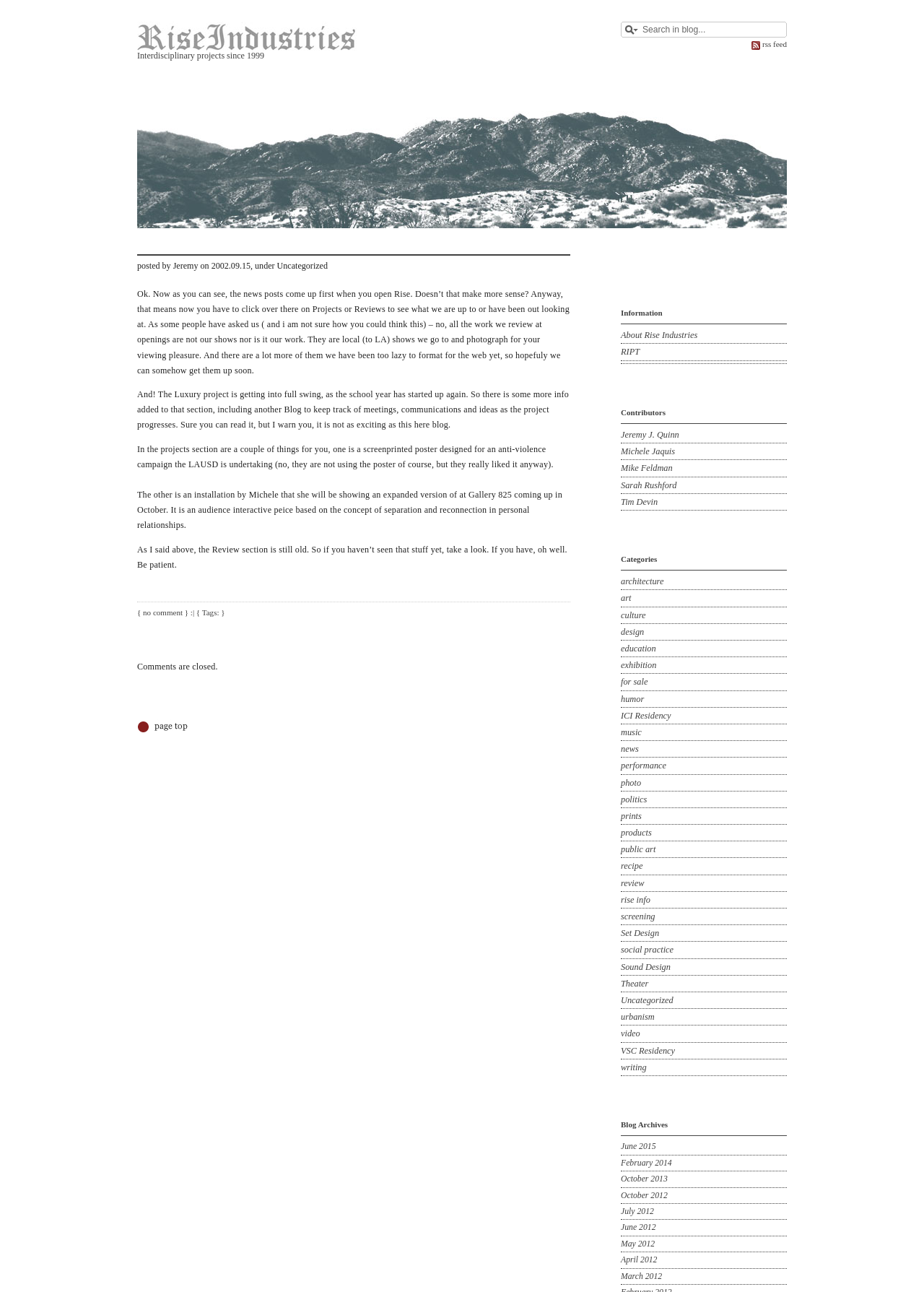Please identify the bounding box coordinates of the element I should click to complete this instruction: 'Read about the Luxury project'. The coordinates should be given as four float numbers between 0 and 1, like this: [left, top, right, bottom].

[0.148, 0.301, 0.616, 0.333]